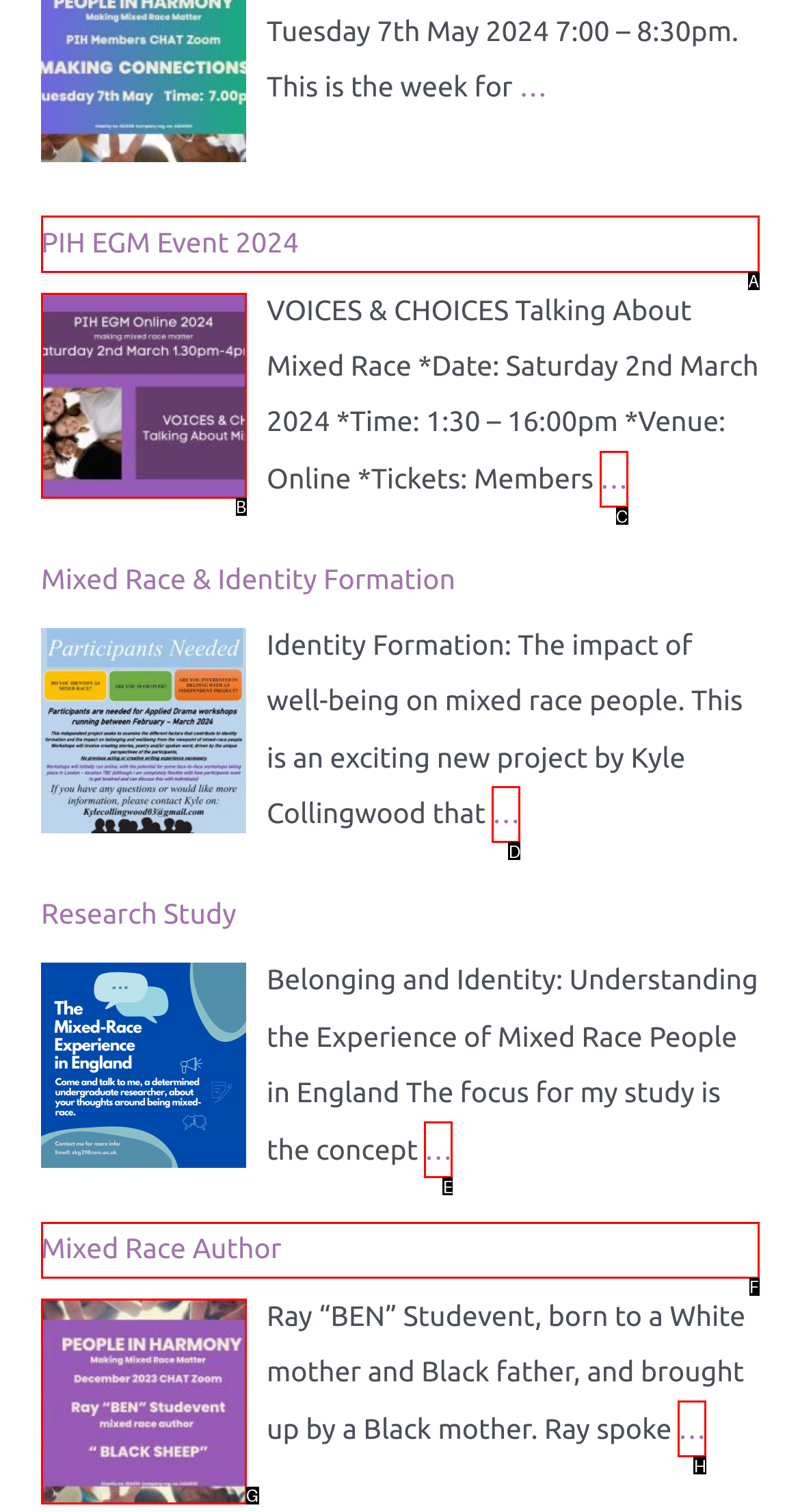With the provided description: Mixed Race Author, select the most suitable HTML element. Respond with the letter of the selected option.

F